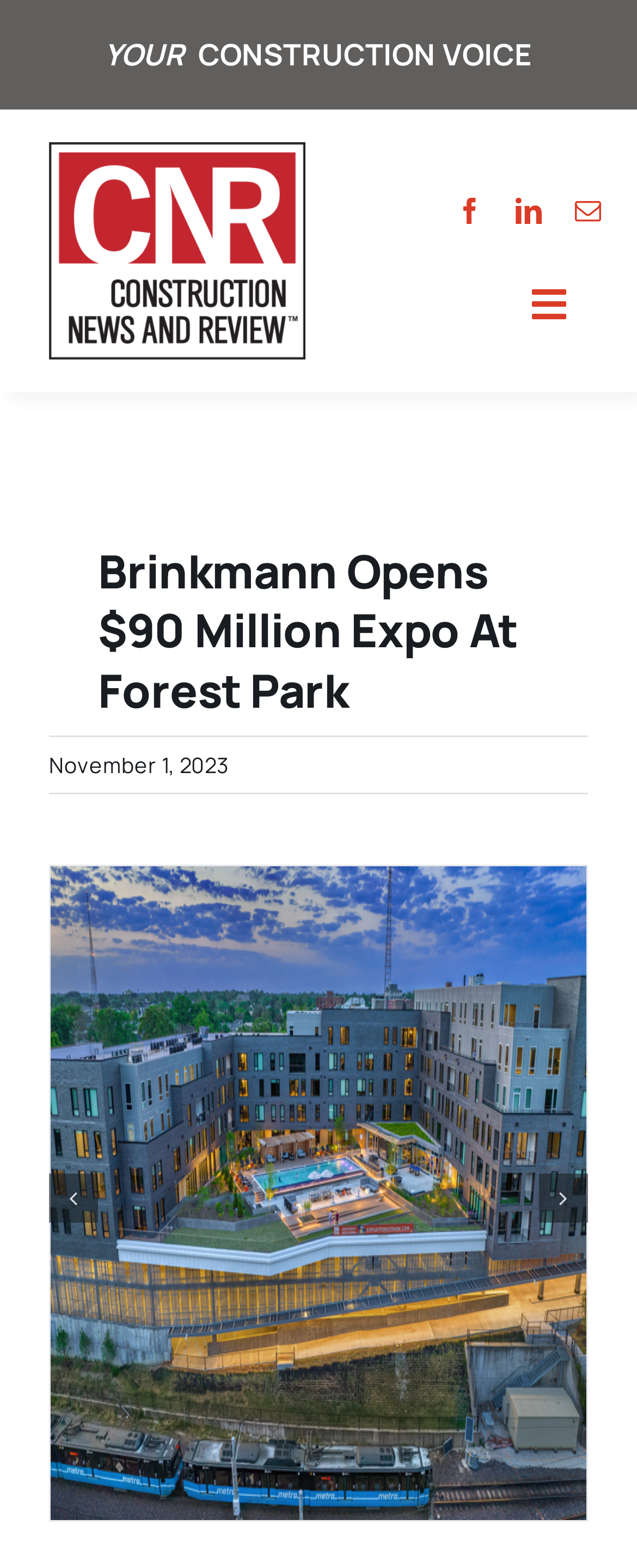Please identify the bounding box coordinates of the element that needs to be clicked to execute the following command: "Open the main menu". Provide the bounding box using four float numbers between 0 and 1, formatted as [left, top, right, bottom].

[0.78, 0.169, 0.944, 0.219]